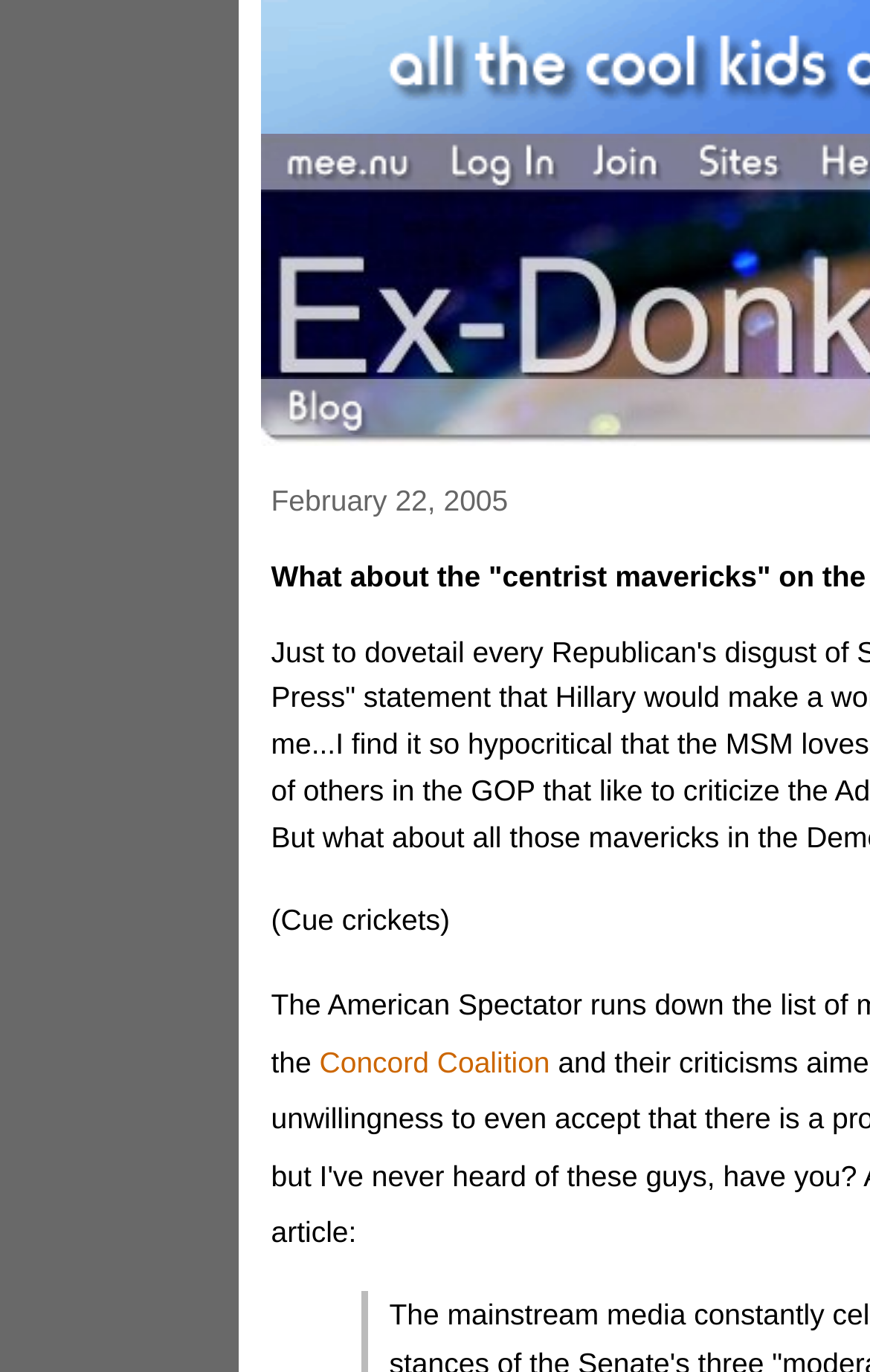How many elements are in the main content area?
From the screenshot, provide a brief answer in one word or phrase.

2